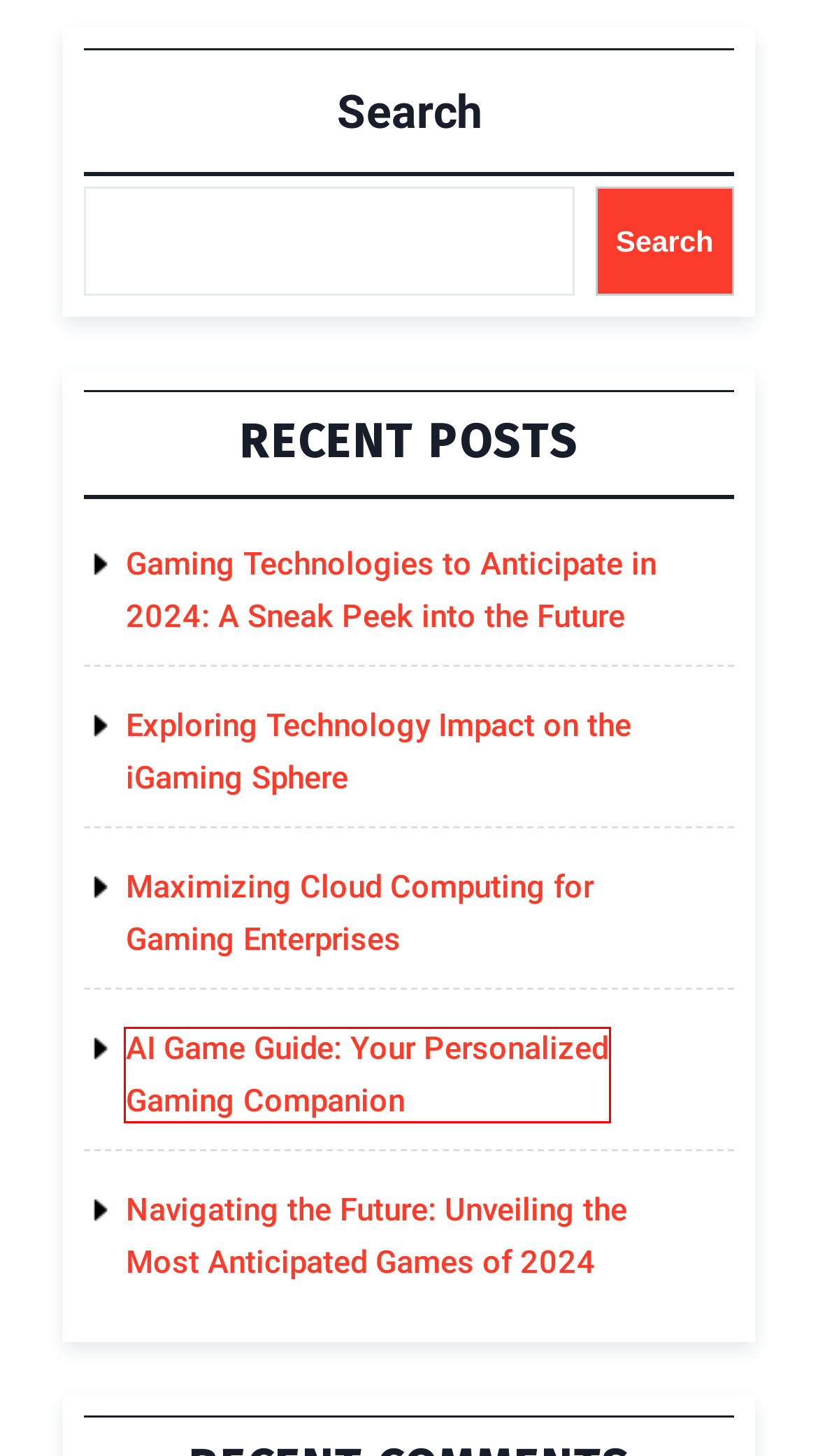You have been given a screenshot of a webpage, where a red bounding box surrounds a UI element. Identify the best matching webpage description for the page that loads after the element in the bounding box is clicked. Options include:
A. AI Game Guide: Your Personalized Gaming Companion - Raket Indonesia
B. Olahraga Bersepeda - Raket Indonesia
C. Blog Tool, Publishing Platform, and CMS – WordPress.org
D. Kejuaraan Badminton Nasional - Raket Indonesia
E. Gaming Technologies to Anticipate in 2024: A Sneak Peek into the Future - Raket Indonesia
F. Maximizing Cloud Computing for Gaming Enterprises - Raket Indonesia
G. Navigating the Future: Unveiling the Most Anticipated Games of 2024 - Raket Indonesia
H. Exploring Technology Impact on the iGaming Sphere - Raket Indonesia

A